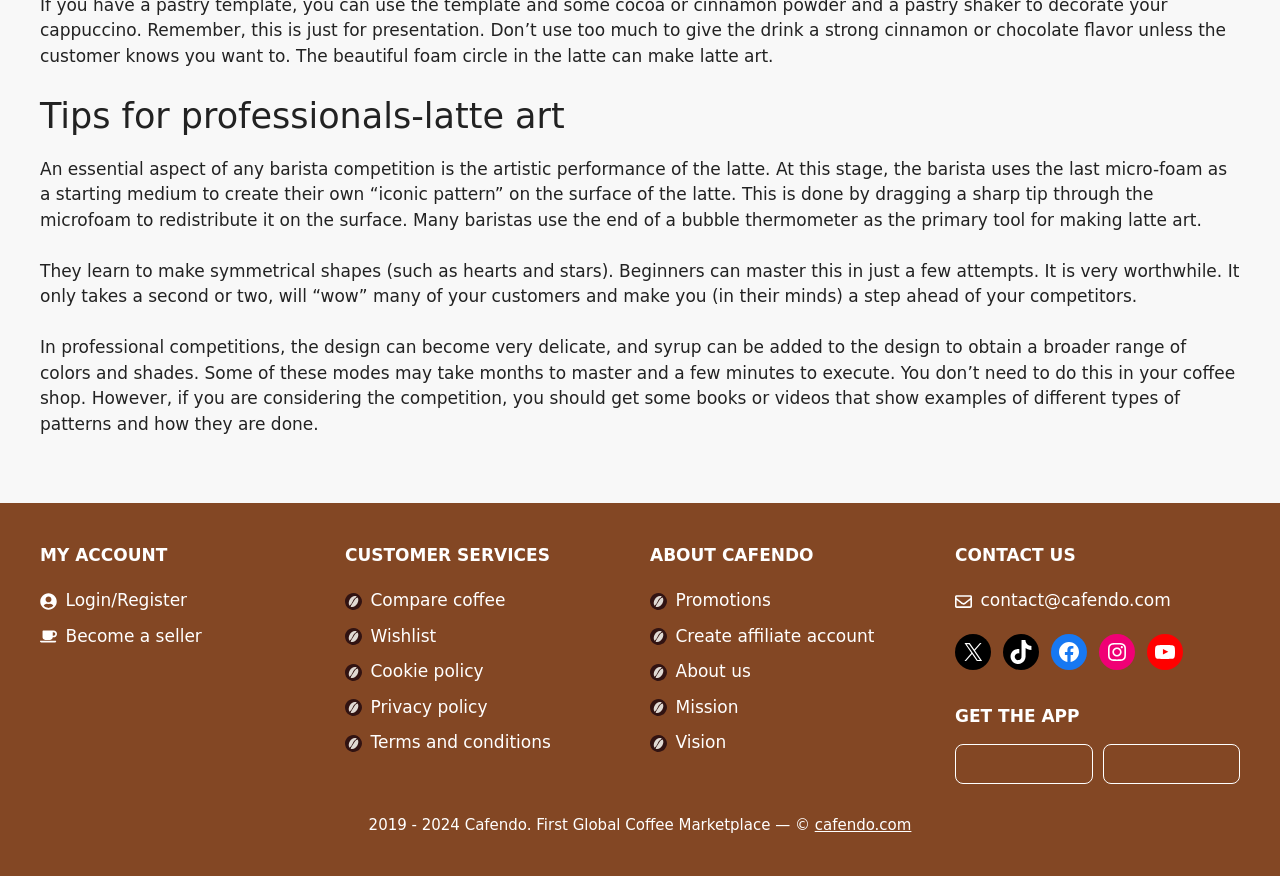What is the topic of the article?
Please respond to the question with as much detail as possible.

The topic of the article can be determined by reading the heading 'Tips for professionals-latte art' and the subsequent paragraphs that discuss the artistic performance of latte art in barista competitions.